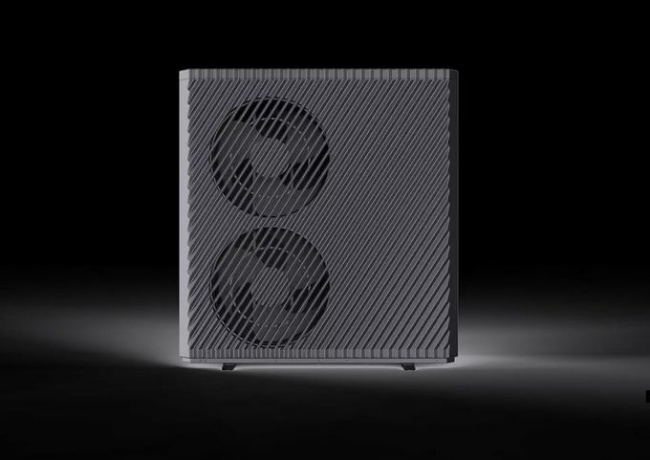Describe all elements and aspects of the image.

The image showcases a modern R290 Photovoltaic Heat Pump cooling unit, designed for eco-friendly air-to-water heating solutions. The unit features a sleek, boxy design characterized by its prominent dual fan openings, which enhance airflow efficiency. The exterior is detailed with diagonal grooves, providing a contemporary aesthetic while ensuring functionality. Set against a dark, minimalist background, the appliance's design emphasizes its suitability for residential or commercial applications, promoting sustainable energy use. This heat pump exemplifies advancements in HVAC technology, aligning with eco-conscious initiatives in energy-efficient home heating and cooling.